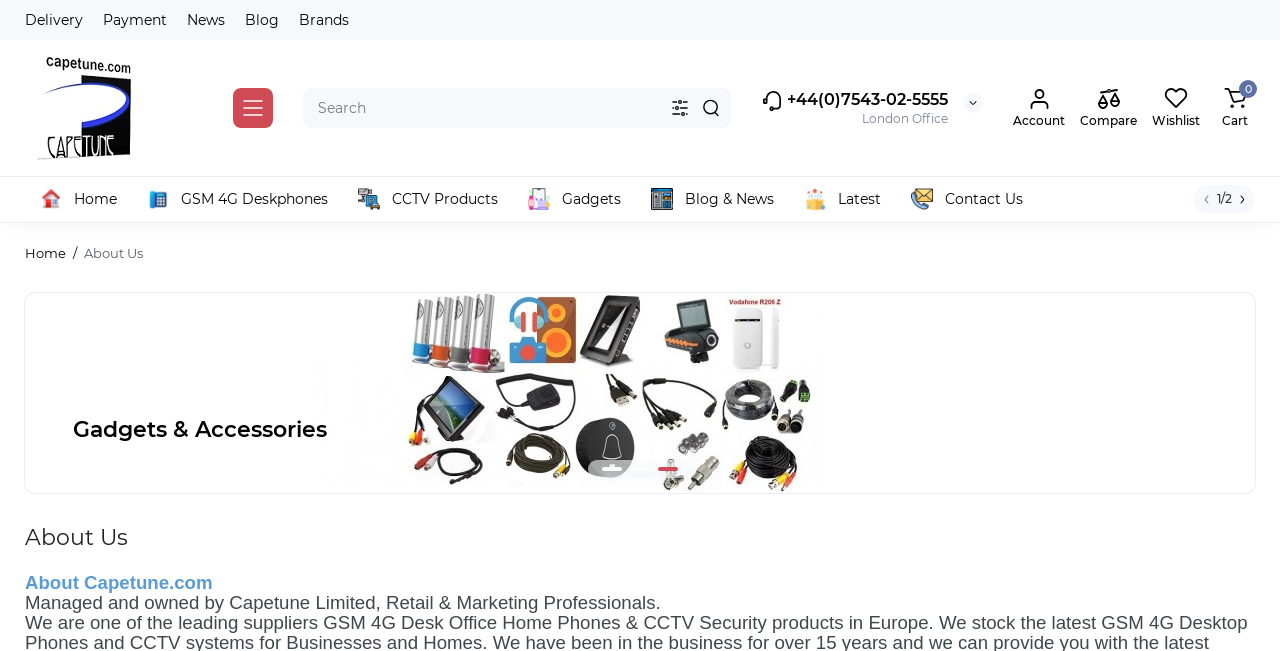Specify the bounding box coordinates of the element's region that should be clicked to achieve the following instruction: "Call the London Office". The bounding box coordinates consist of four float numbers between 0 and 1, in the format [left, top, right, bottom].

[0.595, 0.137, 0.741, 0.171]